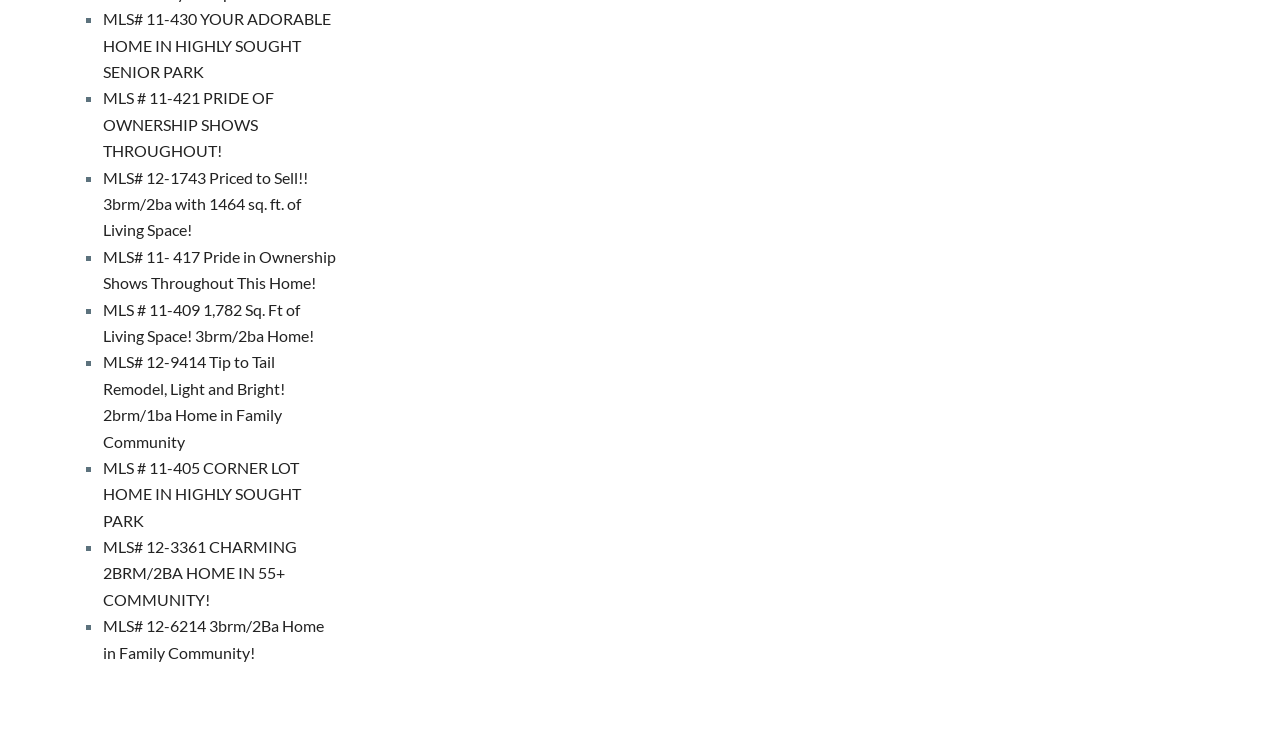Identify the bounding box of the UI element described as follows: "alt="NWHB For Sale Sign"". Provide the coordinates as four float numbers in the range of 0 to 1 [left, top, right, bottom].

[0.066, 0.468, 0.266, 0.491]